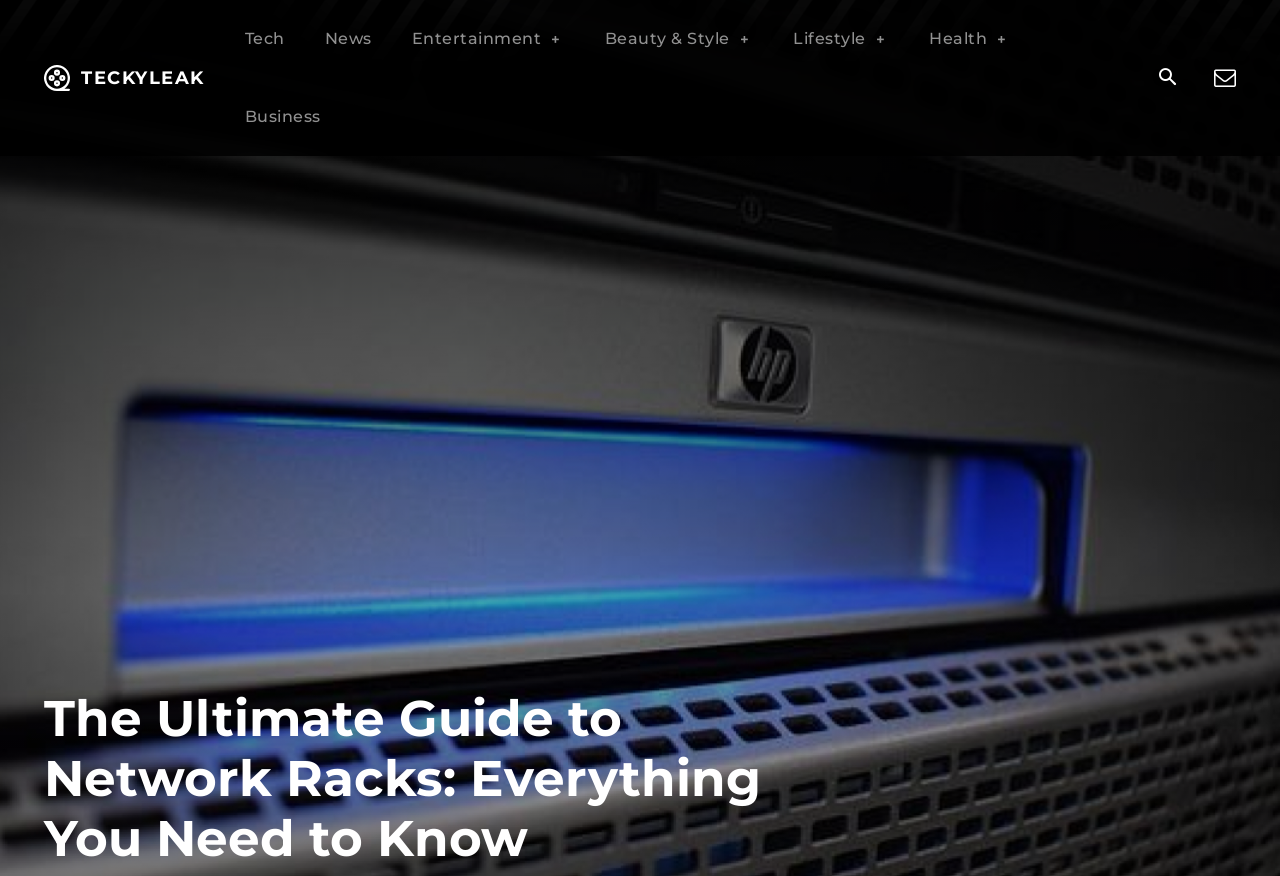Respond with a single word or phrase to the following question:
What is the topic of the main article on this webpage?

Network Racks